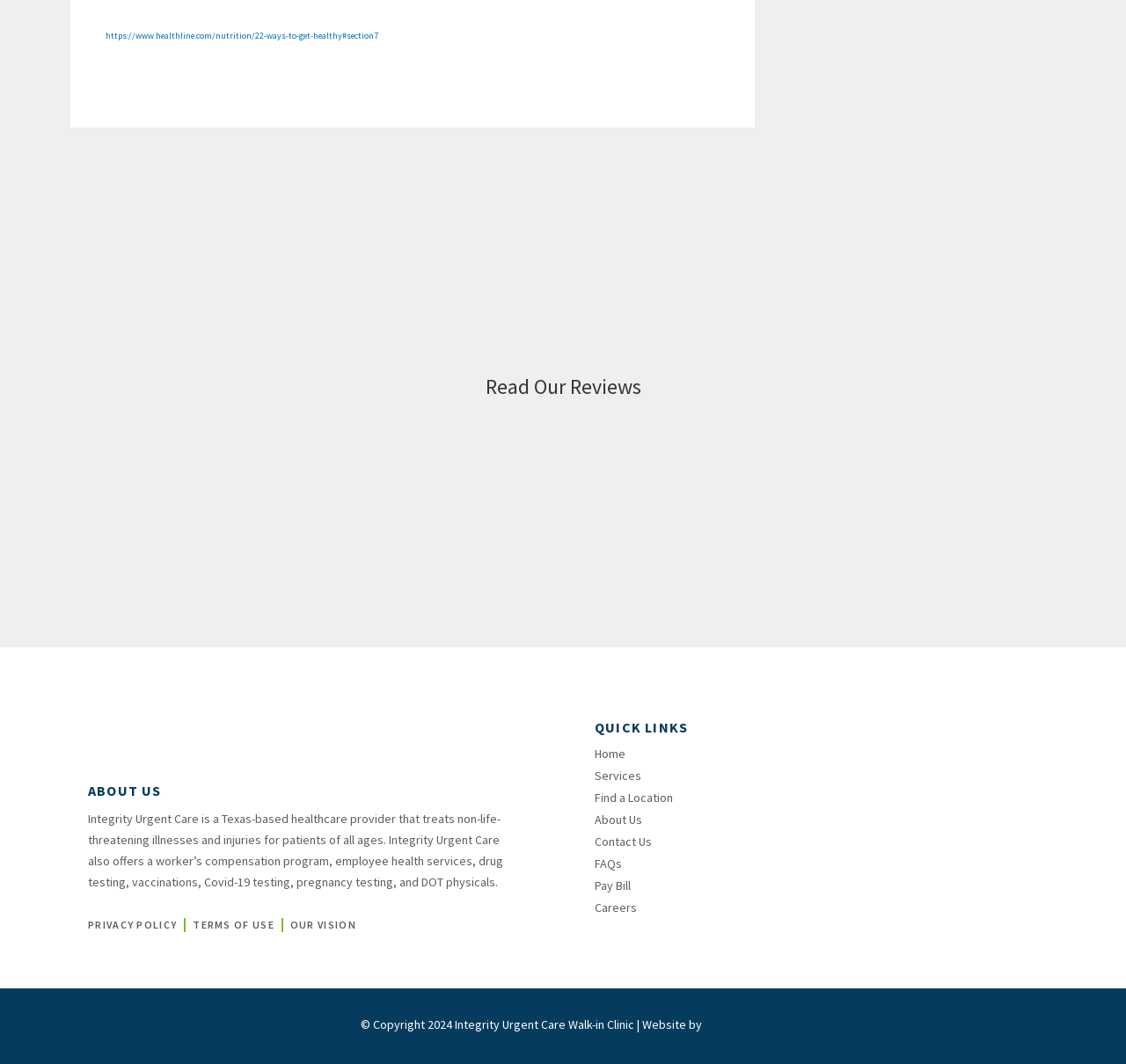Identify the bounding box coordinates for the region to click in order to carry out this instruction: "Read about the company". Provide the coordinates using four float numbers between 0 and 1, formatted as [left, top, right, bottom].

[0.078, 0.736, 0.481, 0.752]